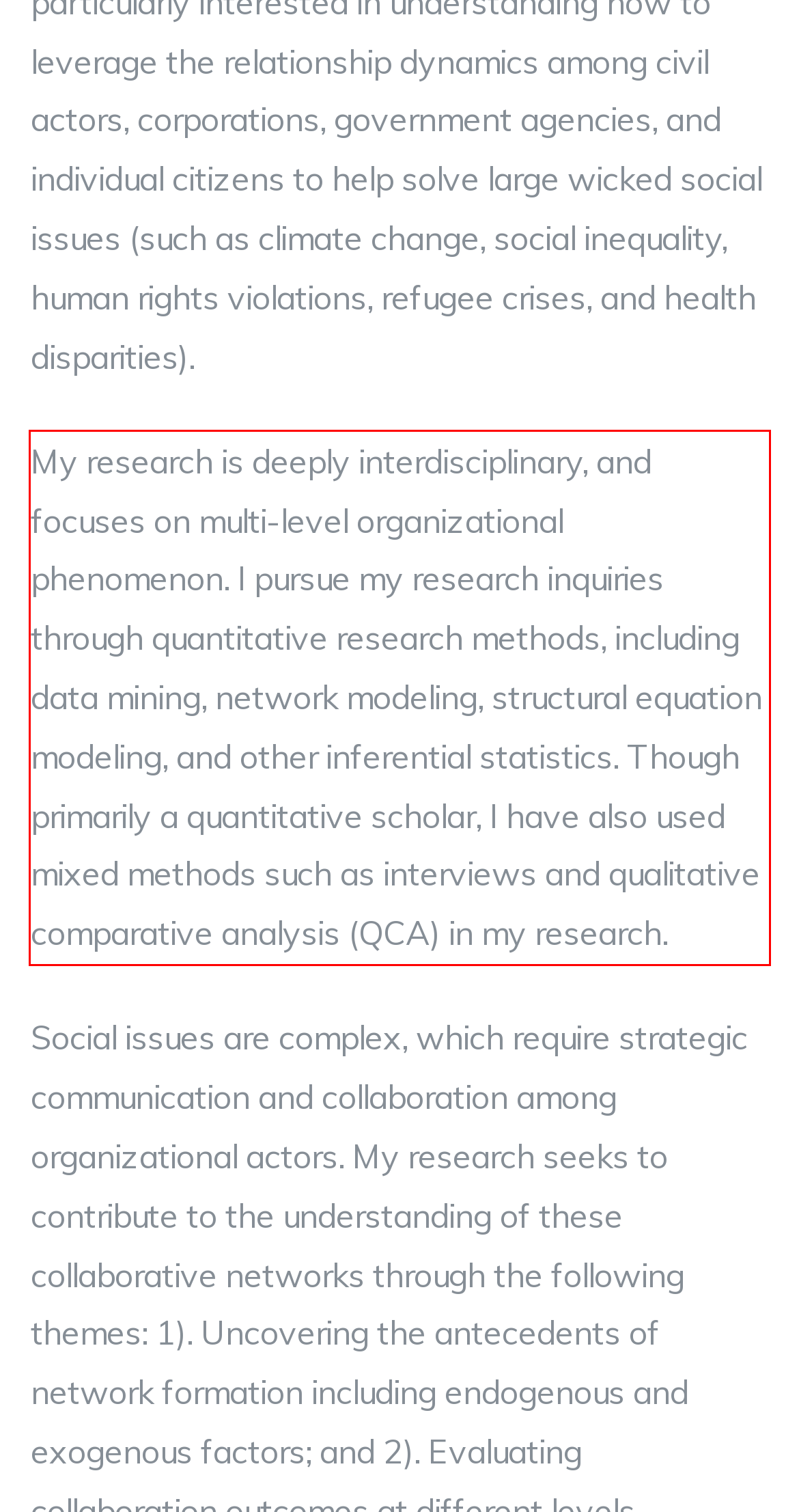Please identify and extract the text content from the UI element encased in a red bounding box on the provided webpage screenshot.

My research is deeply interdisciplinary, and focuses on multi-level organizational phenomenon. I pursue my research inquiries through quantitative research methods, including data mining, network modeling, structural equation modeling, and other inferential statistics. Though primarily a quantitative scholar, I have also used mixed methods such as interviews and qualitative comparative analysis (QCA) in my research.